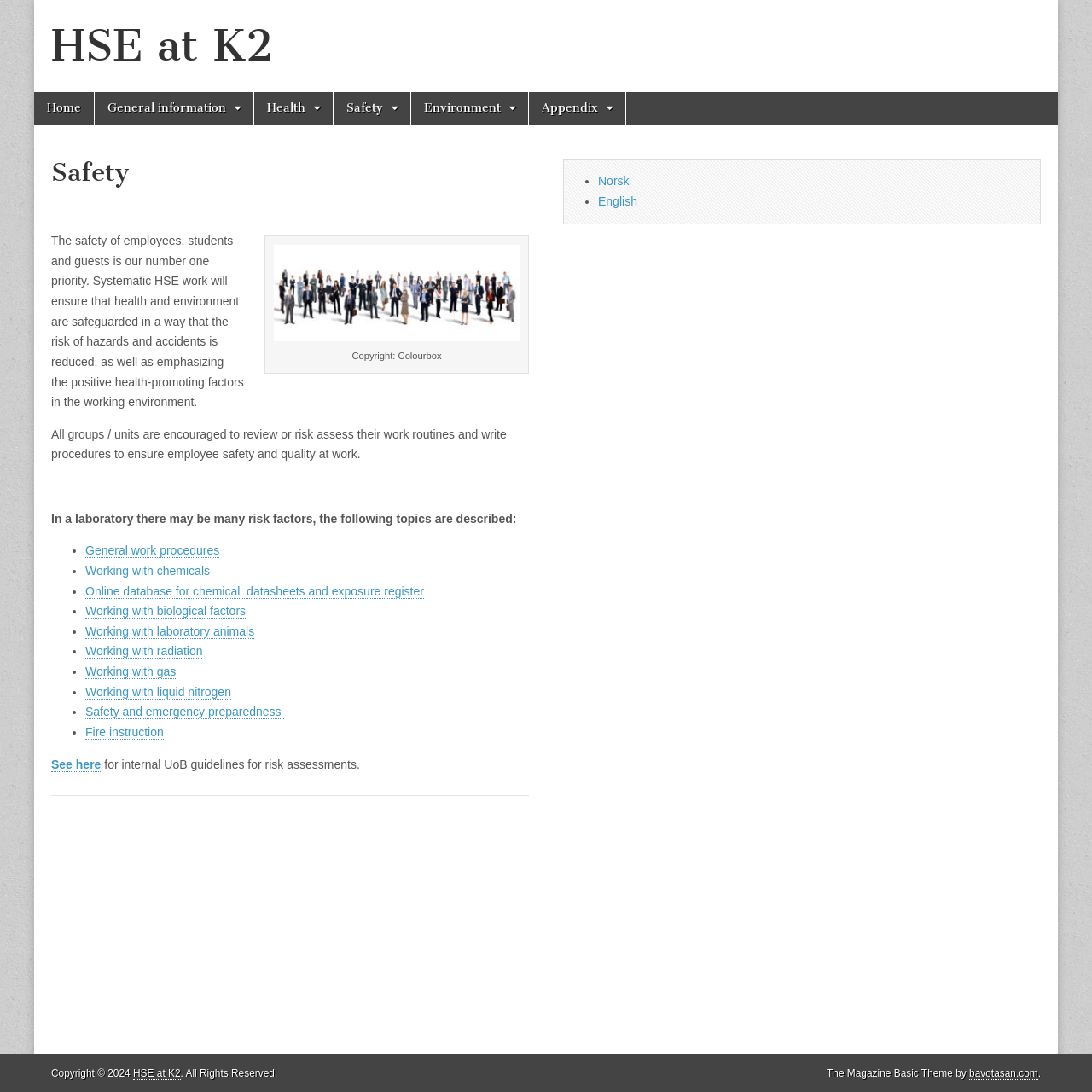What topics are described in a laboratory?
Based on the screenshot, provide a one-word or short-phrase response.

Several risk factors